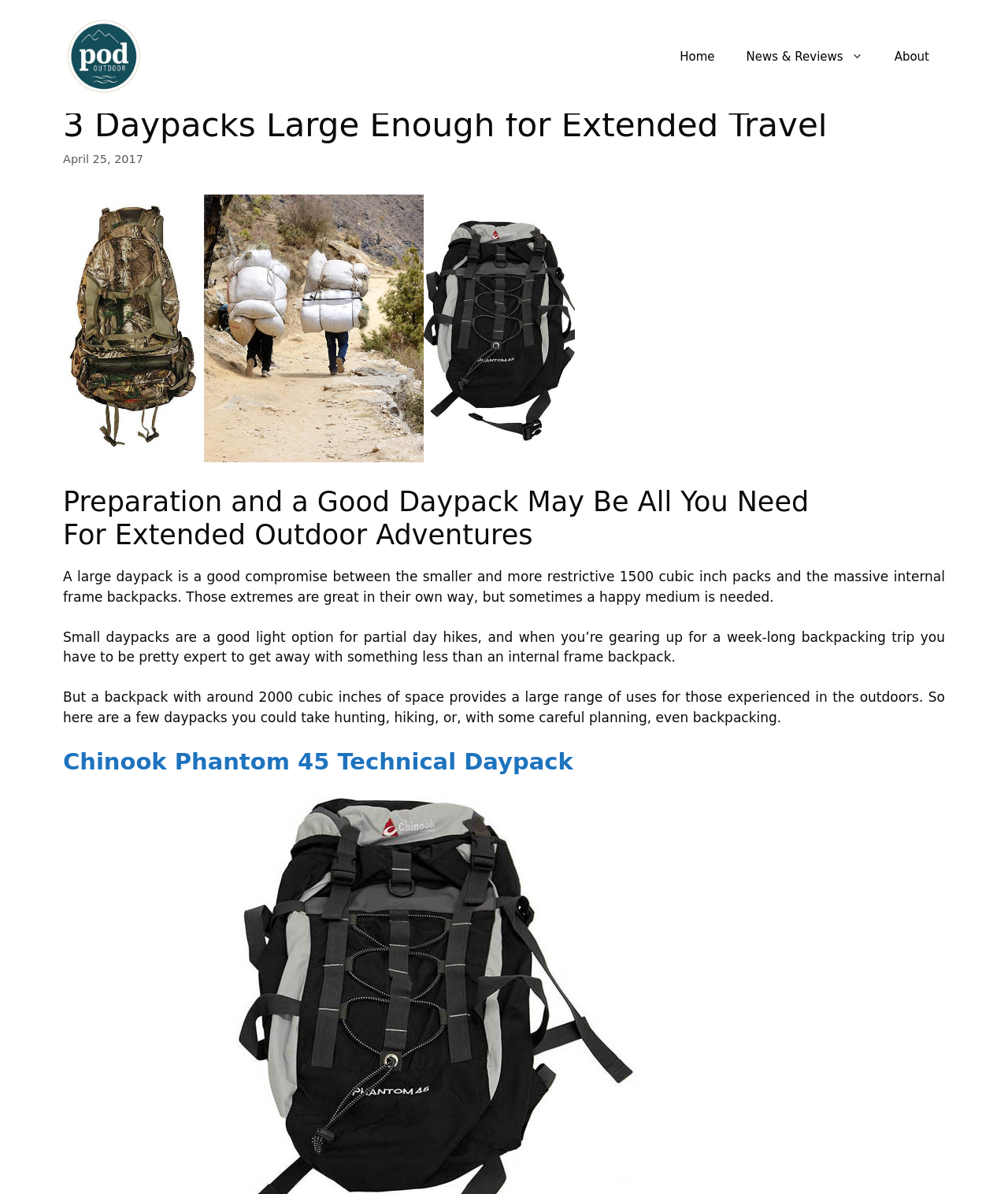What is the purpose of a large daypack?
Please use the image to deliver a detailed and complete answer.

I read the article and found that a large daypack is a good compromise between smaller packs and massive internal frame backpacks, and it provides a large range of uses for those experienced in the outdoors, including hunting, hiking, and backpacking.